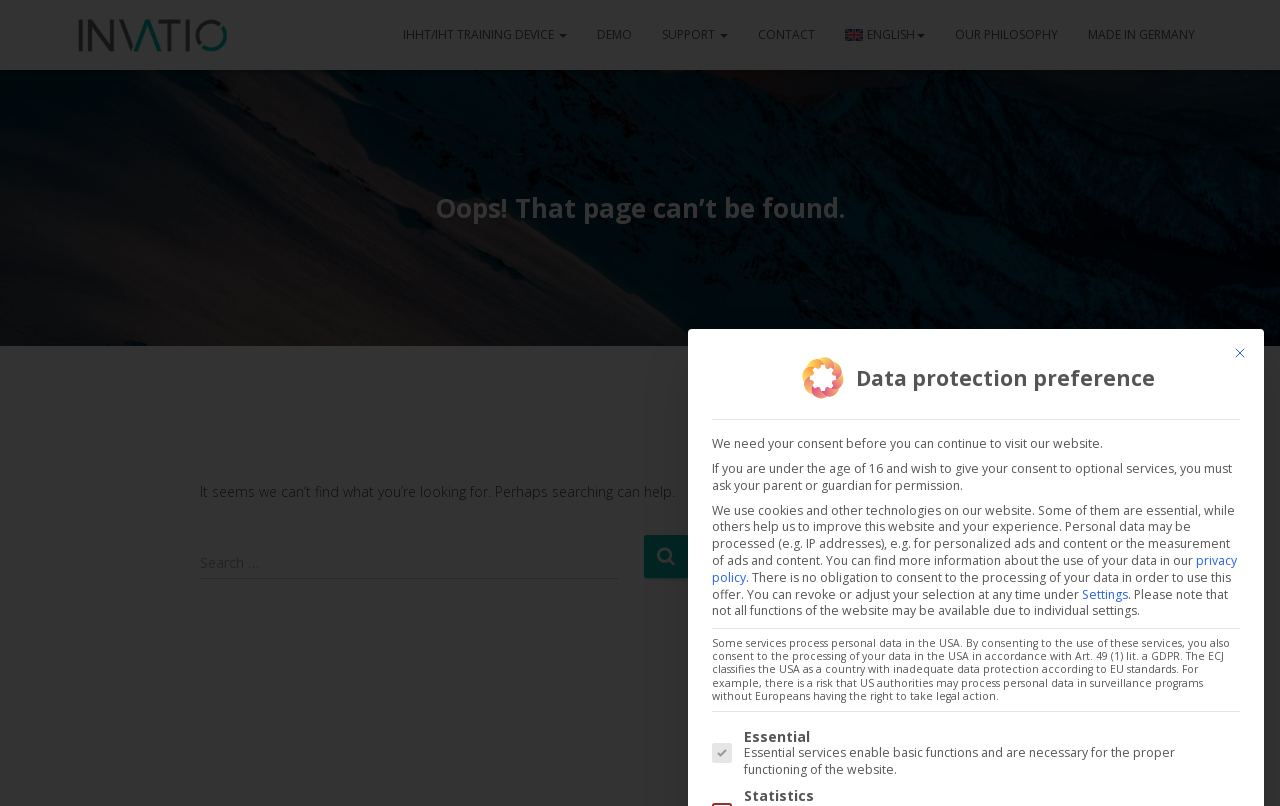Find the bounding box coordinates of the element's region that should be clicked in order to follow the given instruction: "Click Invatio GmbH". The coordinates should consist of four float numbers between 0 and 1, i.e., [left, top, right, bottom].

[0.043, 0.012, 0.202, 0.074]